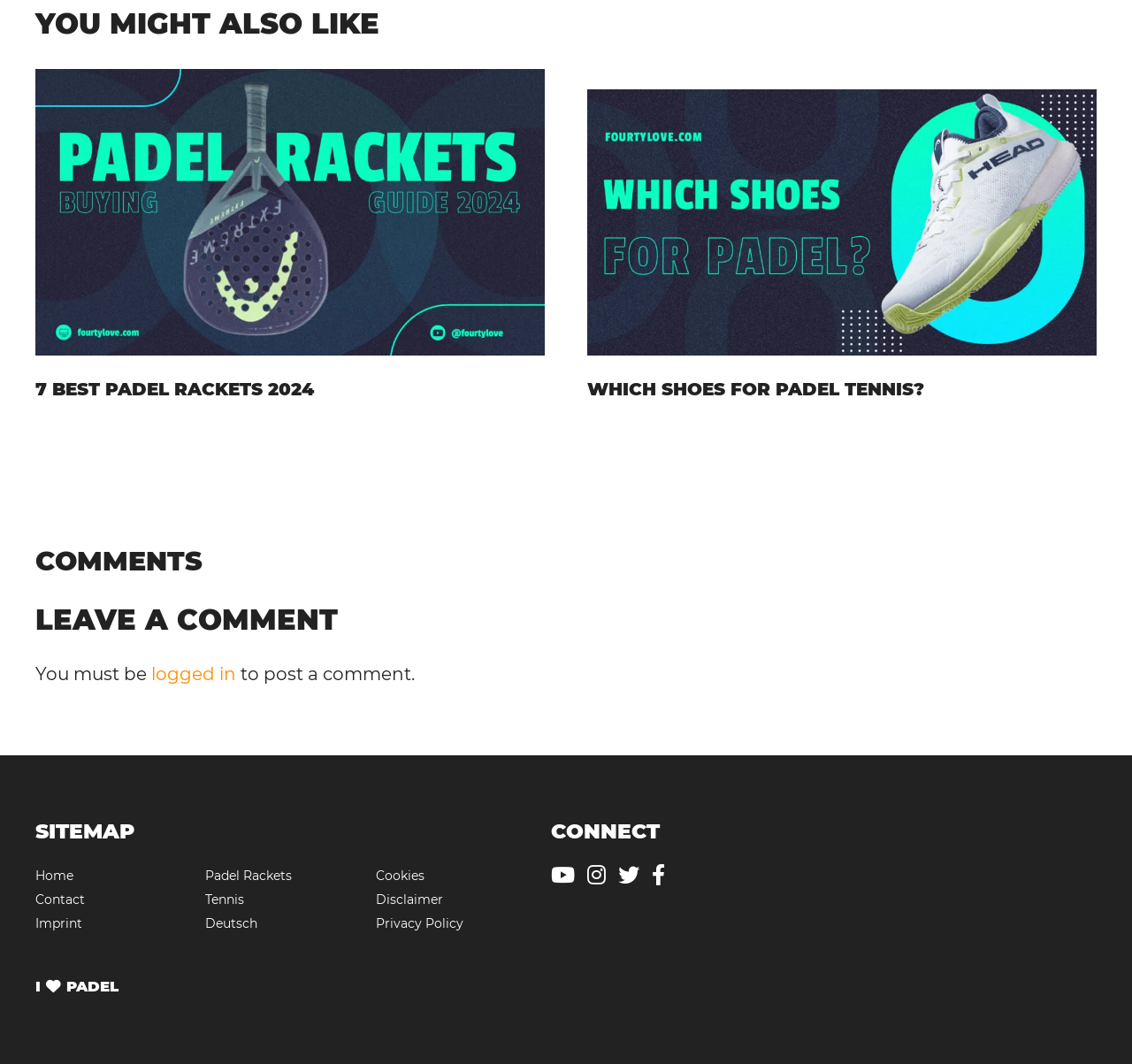Locate the bounding box coordinates of the element that should be clicked to fulfill the instruction: "Connect with Facebook".

[0.487, 0.814, 0.508, 0.834]